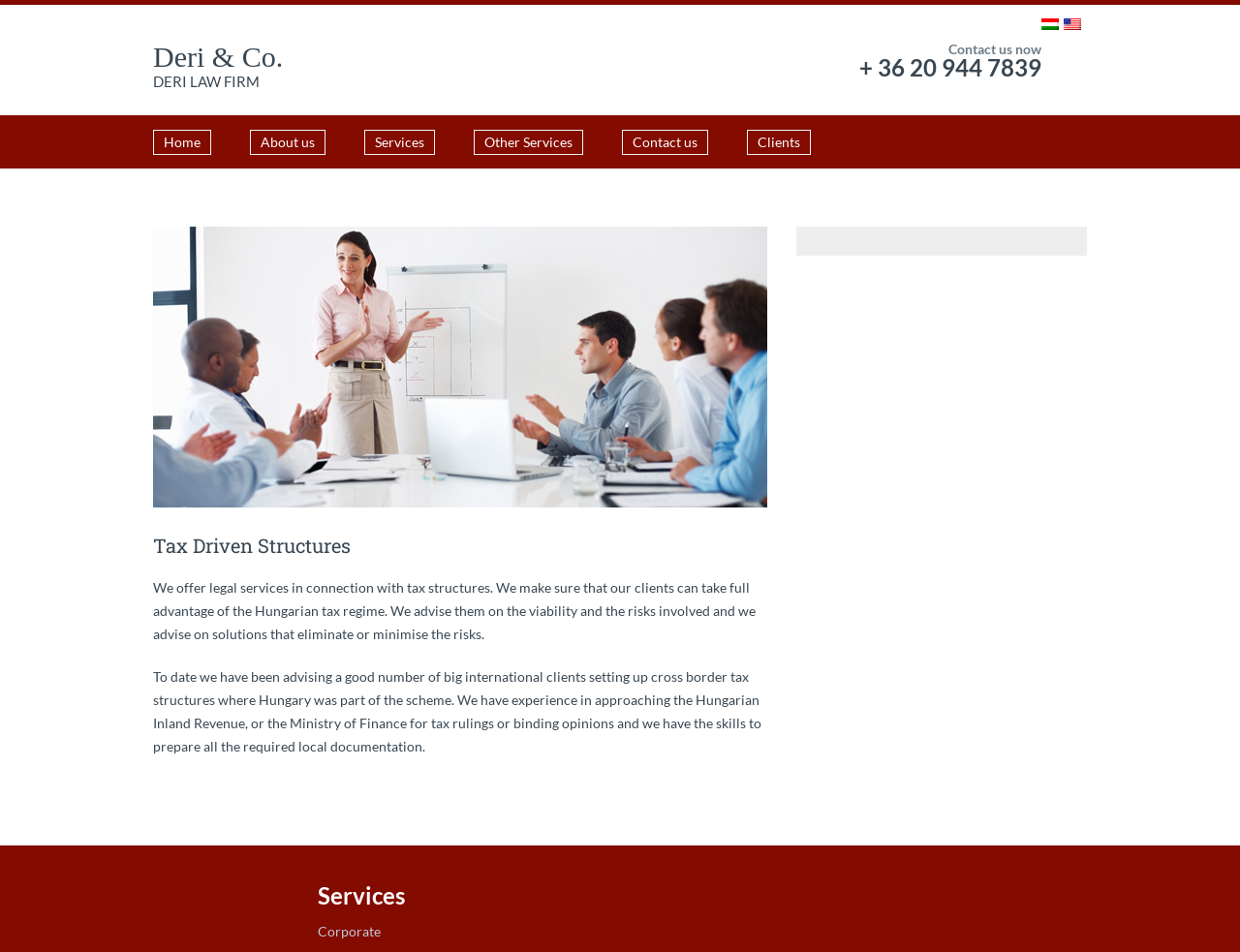What is the text of the webpage's headline?

Deri & Co.